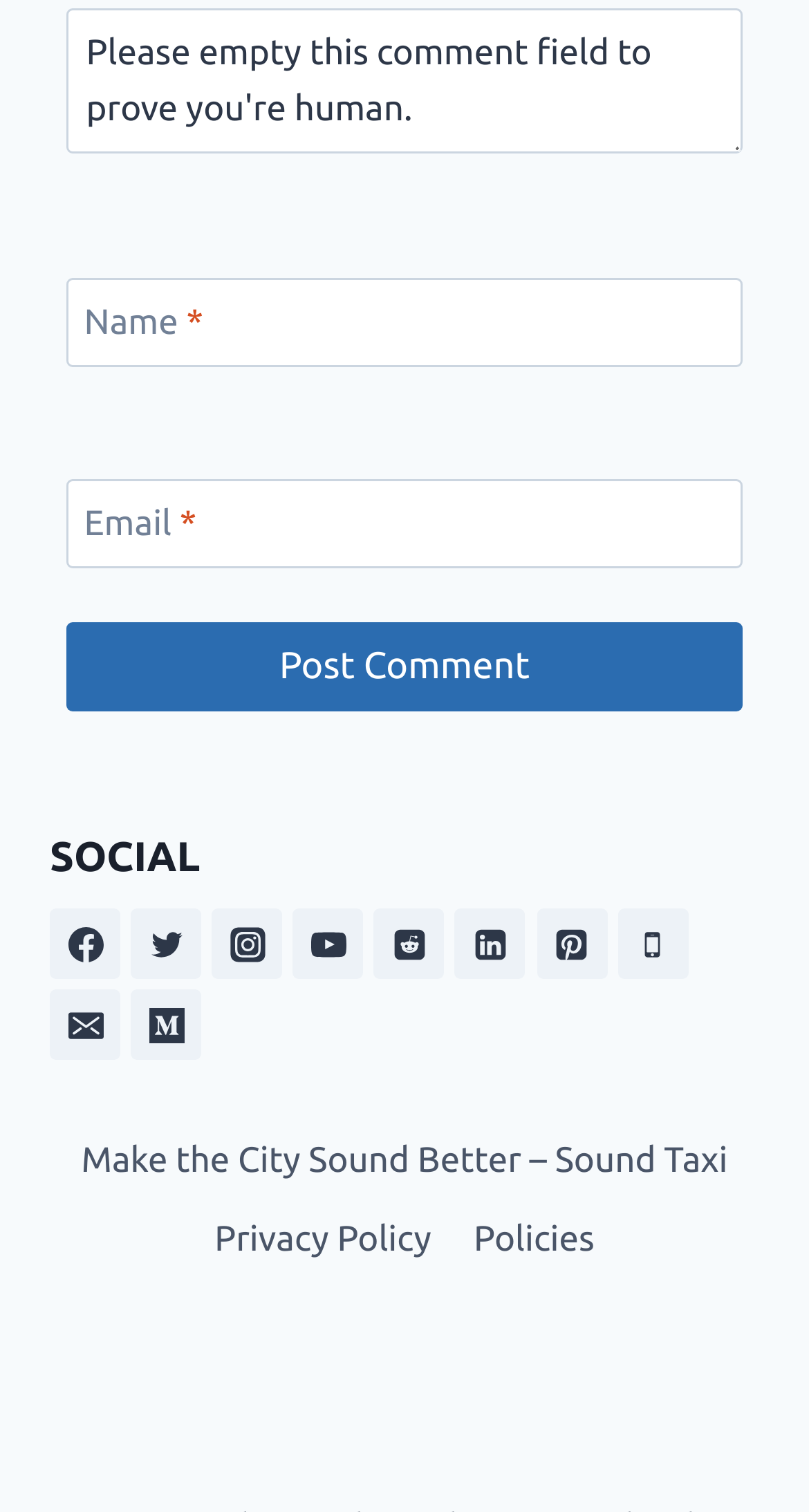Identify the bounding box coordinates of the element to click to follow this instruction: 'Visit Facebook'. Ensure the coordinates are four float values between 0 and 1, provided as [left, top, right, bottom].

[0.062, 0.601, 0.149, 0.648]